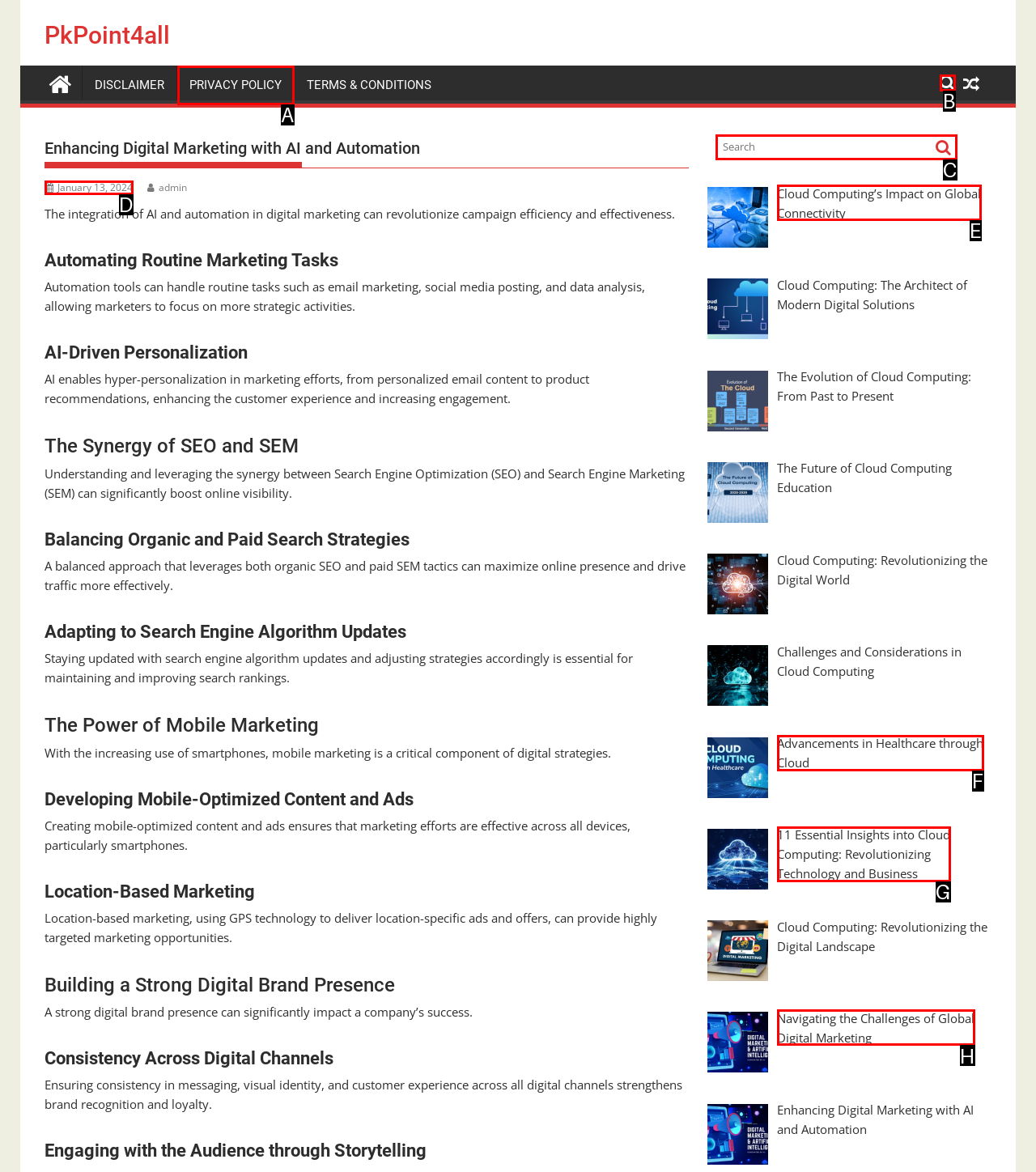Choose the HTML element that should be clicked to accomplish the task: Visit the page about Cloud Computing’s Impact on Global Connectivity. Answer with the letter of the chosen option.

E